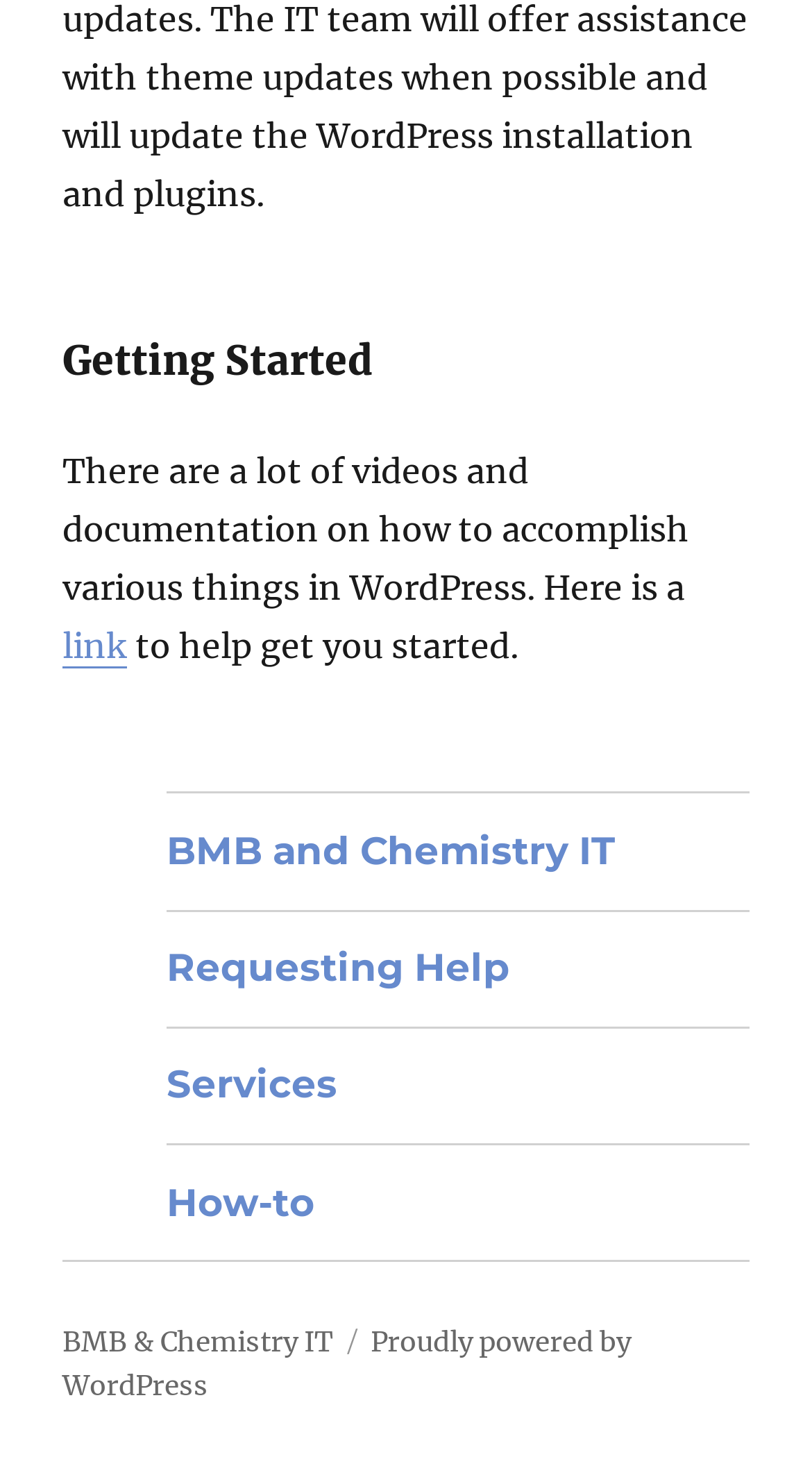Extract the bounding box of the UI element described as: "BMB and Chemistry IT".

[0.205, 0.542, 0.923, 0.62]